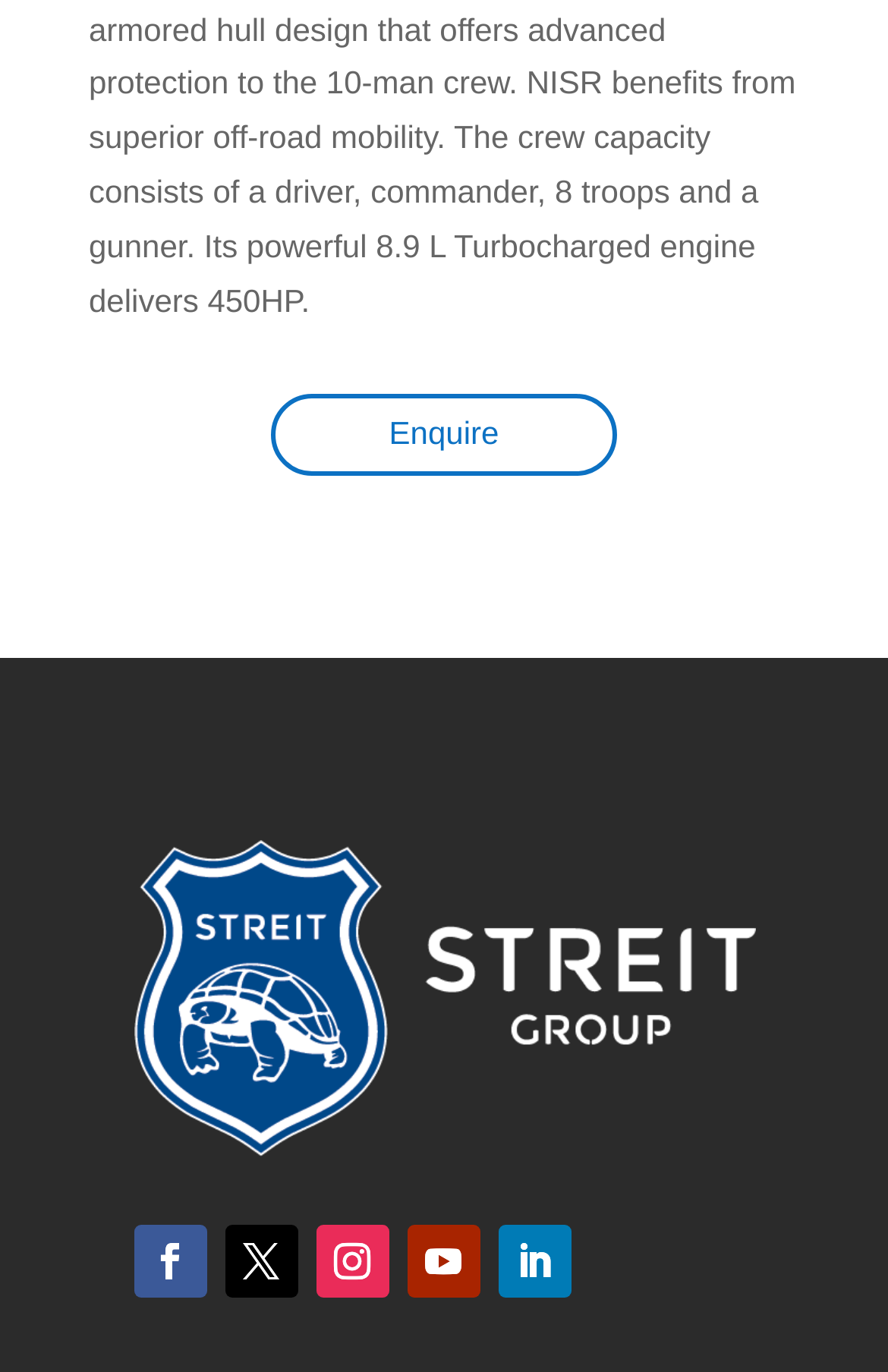Identify the bounding box coordinates for the UI element described as: "Enquire".

[0.305, 0.287, 0.695, 0.347]